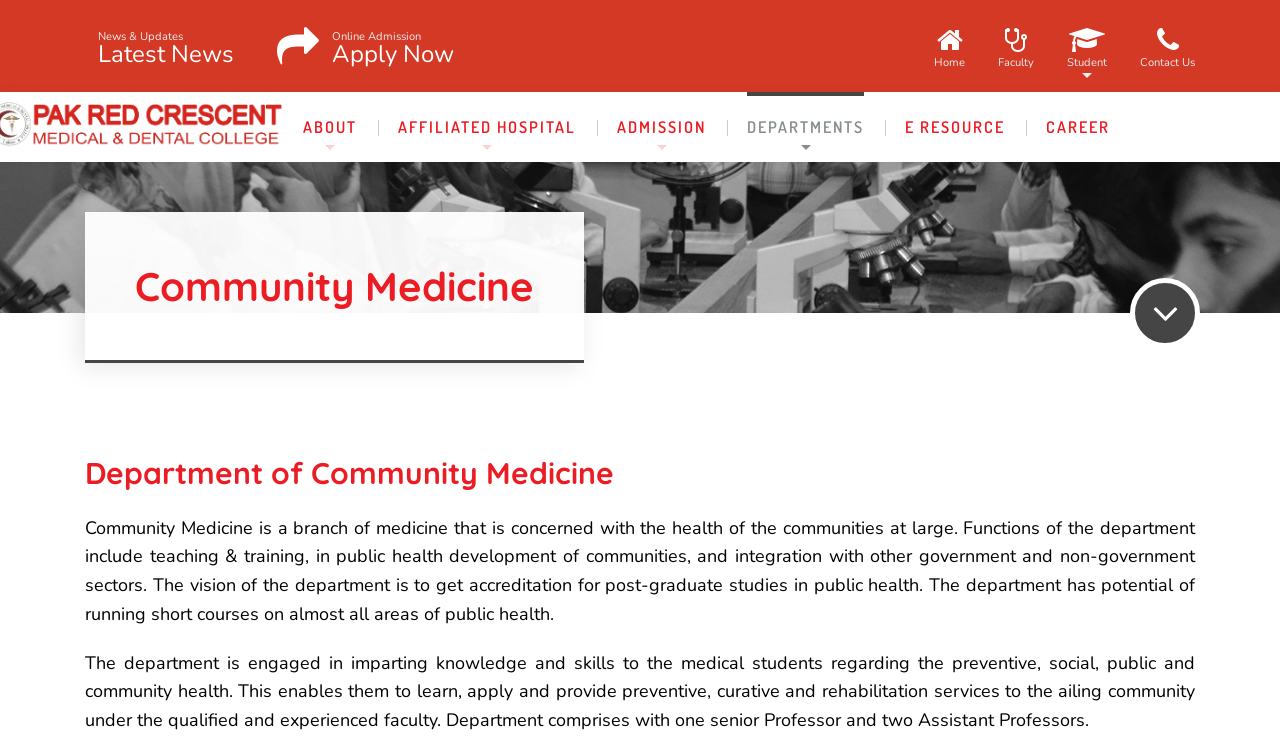How many professors are in the department?
Based on the image, please offer an in-depth response to the question.

The department comprises one senior Professor and two Assistant Professors, as mentioned in the description of the department.